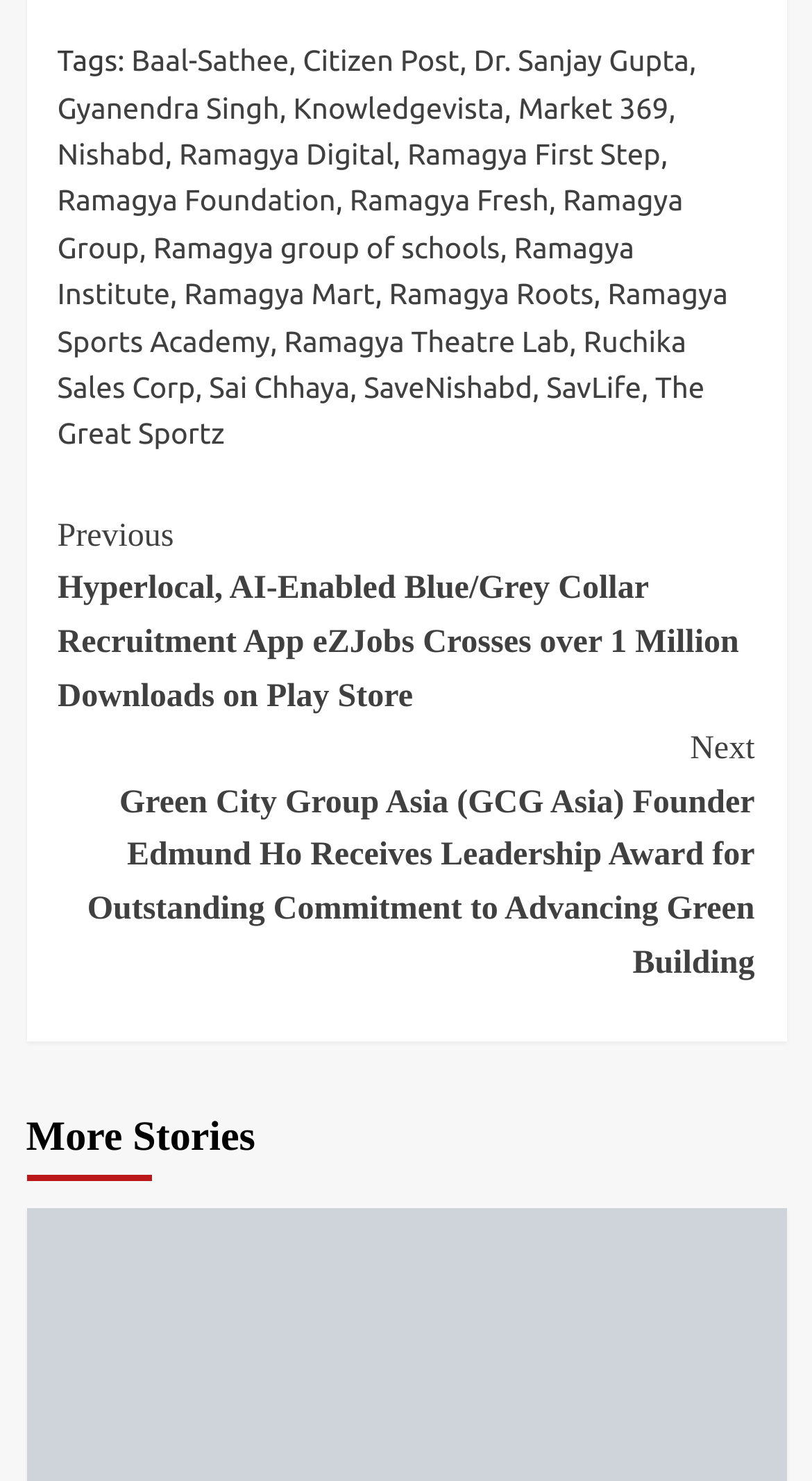How many tables are there on this webpage?
Based on the image, give a one-word or short phrase answer.

2